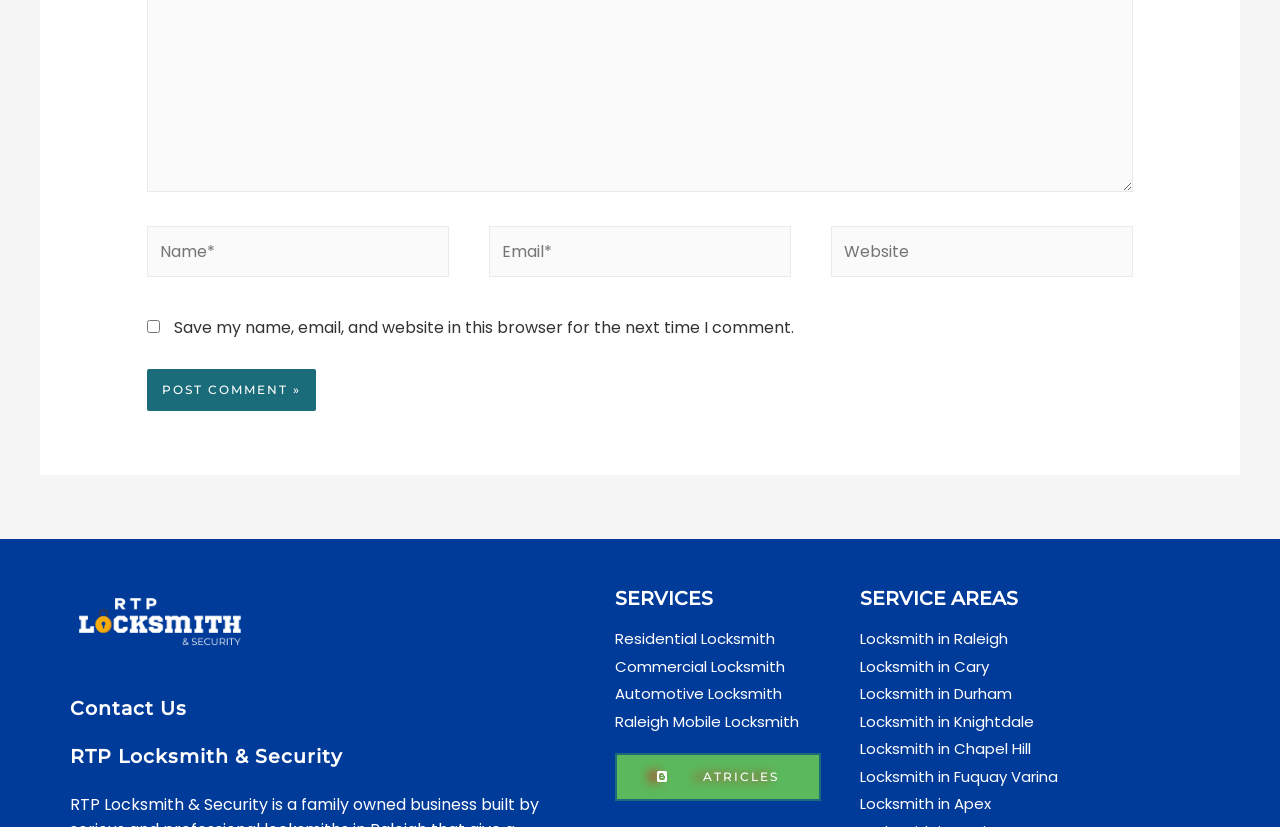Give a short answer to this question using one word or a phrase:
What is the name of the locksmith company?

RTP Locksmith